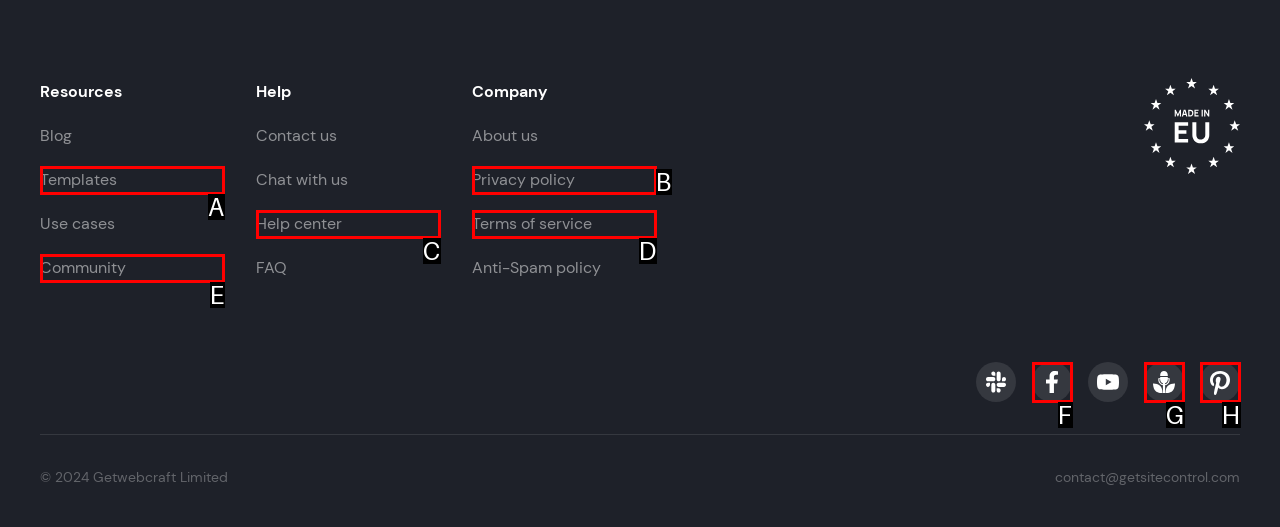Determine the HTML element to be clicked to complete the task: Visit the 'Help center'. Answer by giving the letter of the selected option.

C